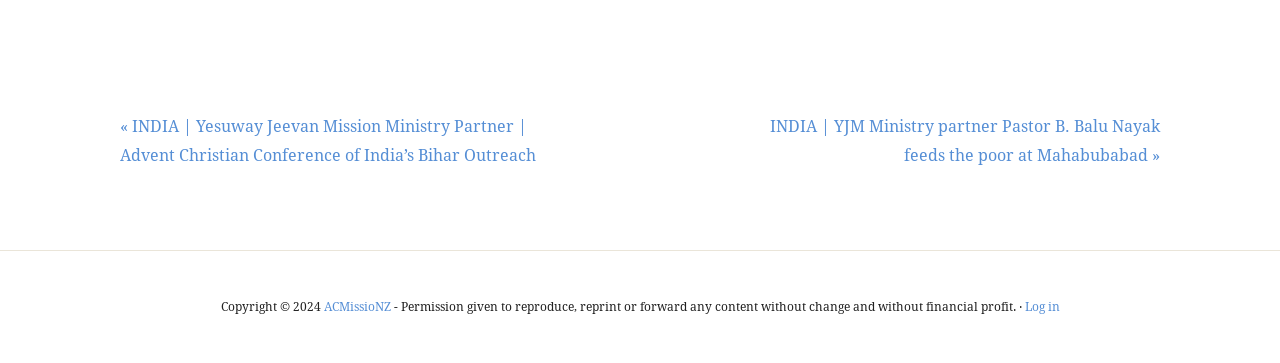Using floating point numbers between 0 and 1, provide the bounding box coordinates in the format (top-left x, top-left y, bottom-right x, bottom-right y). Locate the UI element described here: Log in

[0.8, 0.827, 0.828, 0.866]